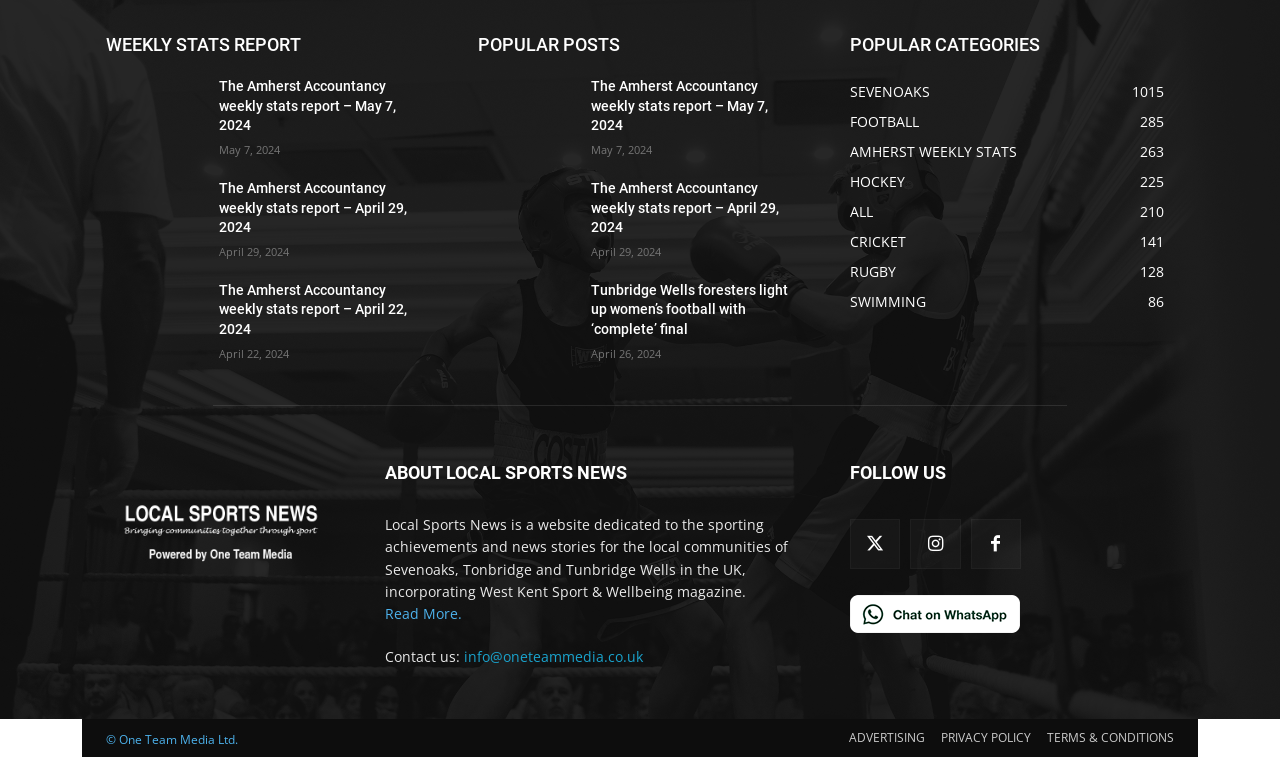Determine the bounding box coordinates for the area that should be clicked to carry out the following instruction: "Read about Tunbridge Wells foresters lighting up women’s football".

[0.462, 0.369, 0.627, 0.447]